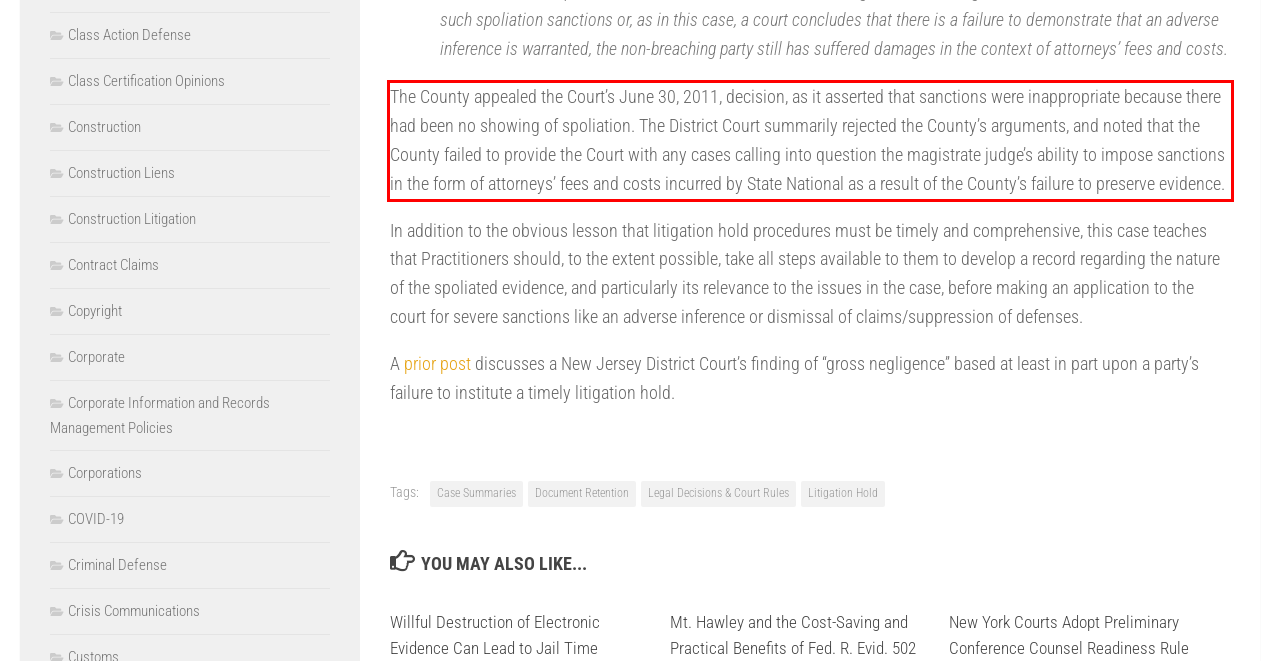Given a screenshot of a webpage containing a red bounding box, perform OCR on the text within this red bounding box and provide the text content.

The County appealed the Court’s June 30, 2011, decision, as it asserted that sanctions were inappropriate because there had been no showing of spoliation. The District Court summarily rejected the County’s arguments, and noted that the County failed to provide the Court with any cases calling into question the magistrate judge’s ability to impose sanctions in the form of attorneys’ fees and costs incurred by State National as a result of the County’s failure to preserve evidence.